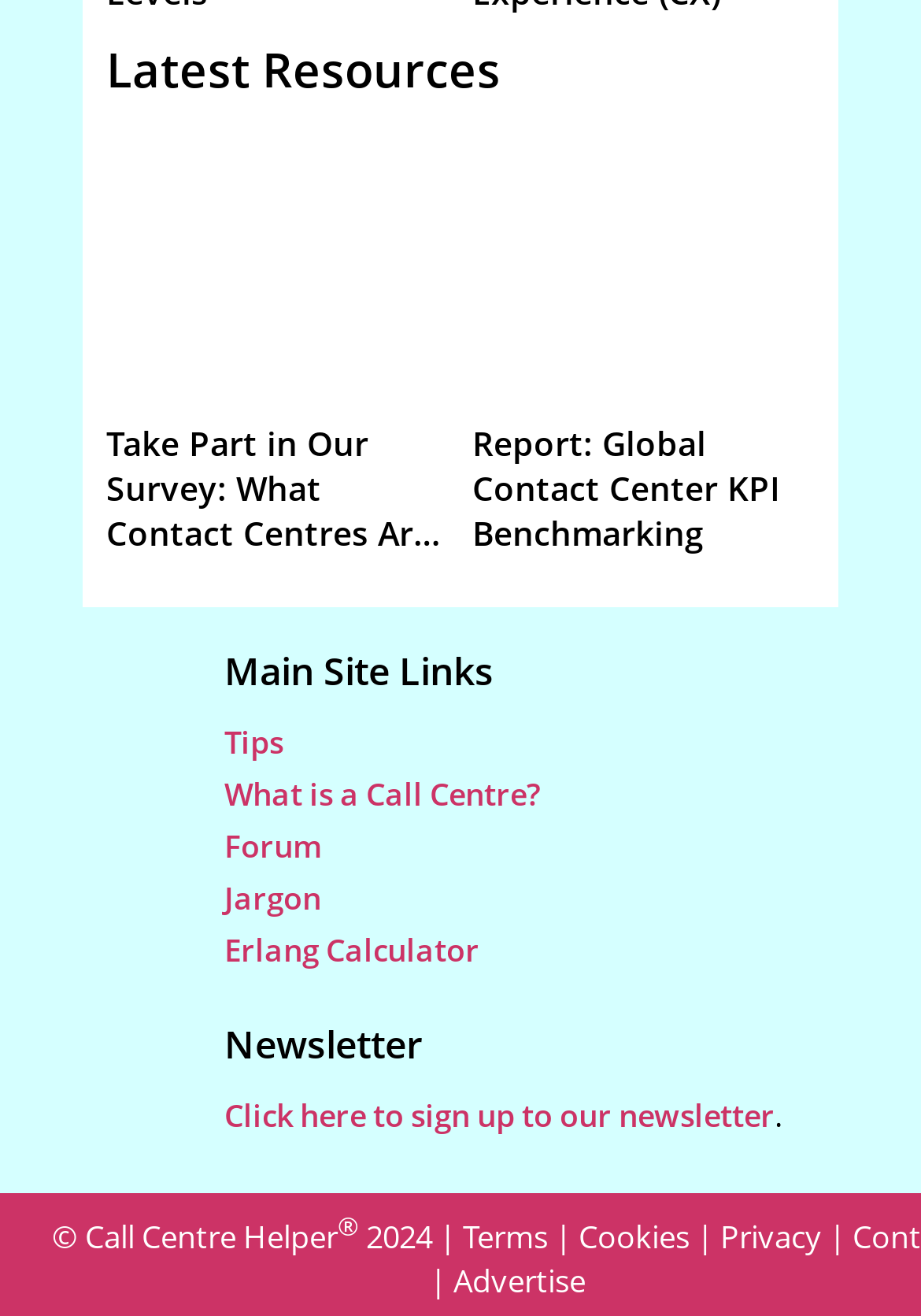Locate the bounding box coordinates of the element you need to click to accomplish the task described by this instruction: "Participate in the survey 'What Contact Centres Are Doing Right Now?'".

[0.115, 0.281, 0.487, 0.32]